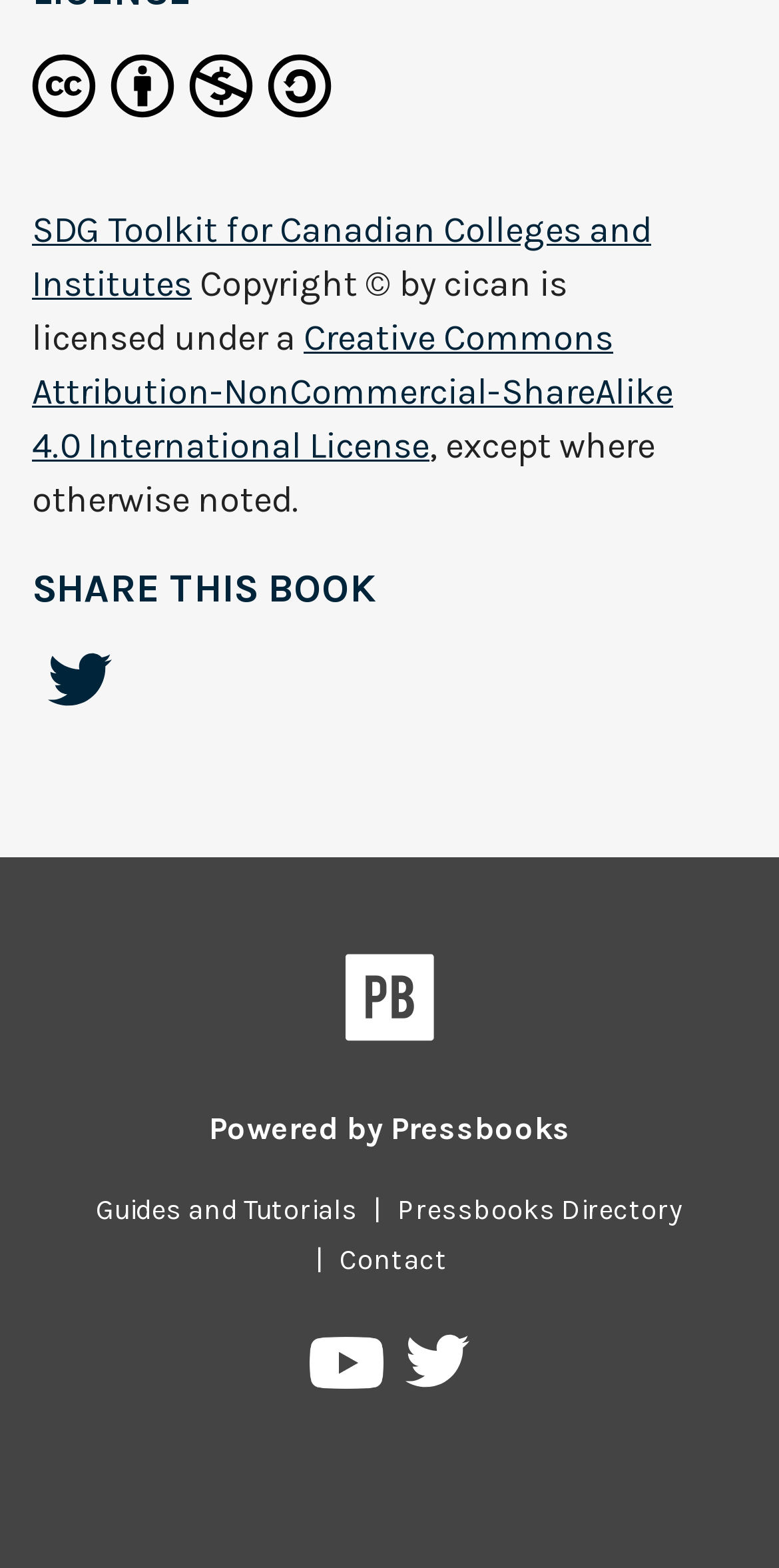Find the bounding box coordinates for the area that must be clicked to perform this action: "Share this book on Twitter".

[0.041, 0.416, 0.164, 0.466]